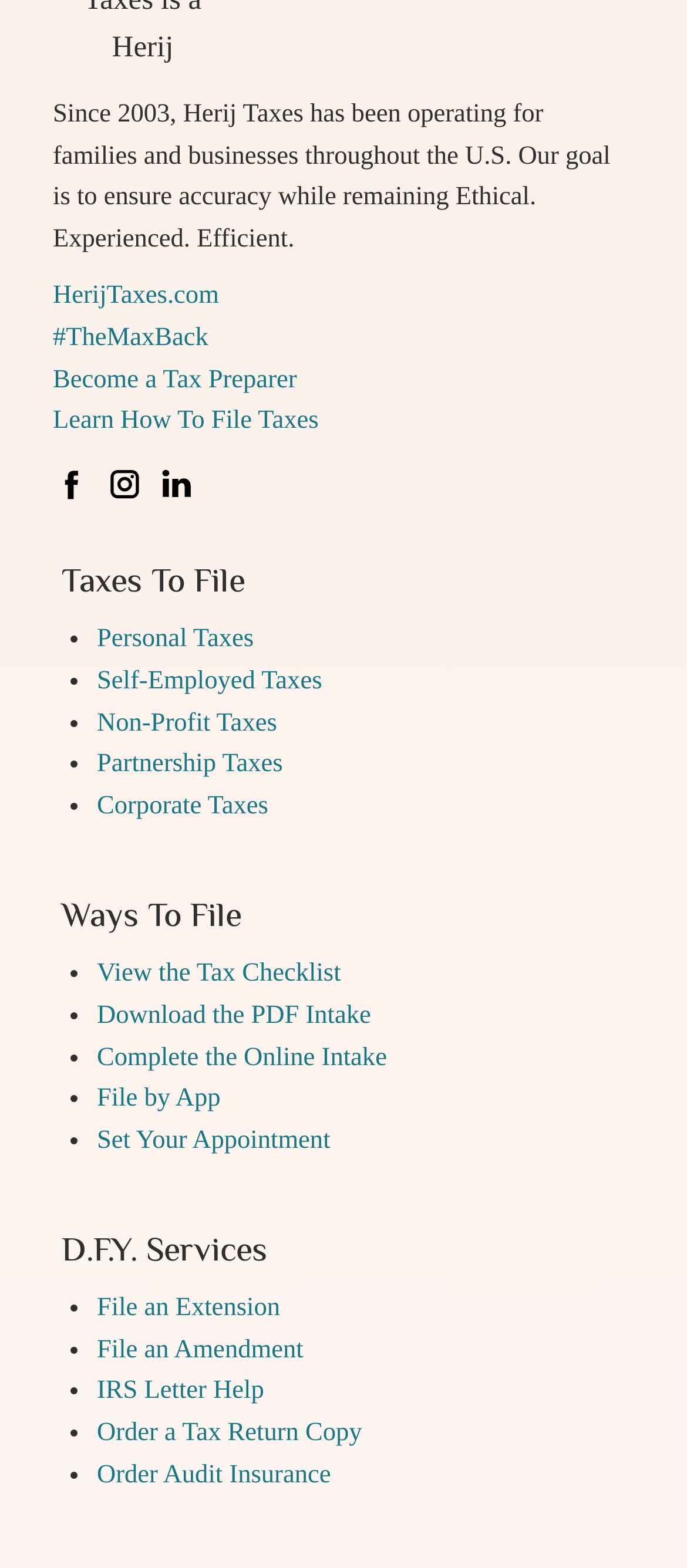Use the information in the screenshot to answer the question comprehensively: How many ways are there to file taxes?

The webpage lists five ways to file taxes, which are View the Tax Checklist, Download the PDF Intake, Complete the Online Intake, File by App, and Set Your Appointment. These options are listed under the 'Ways To File' heading.